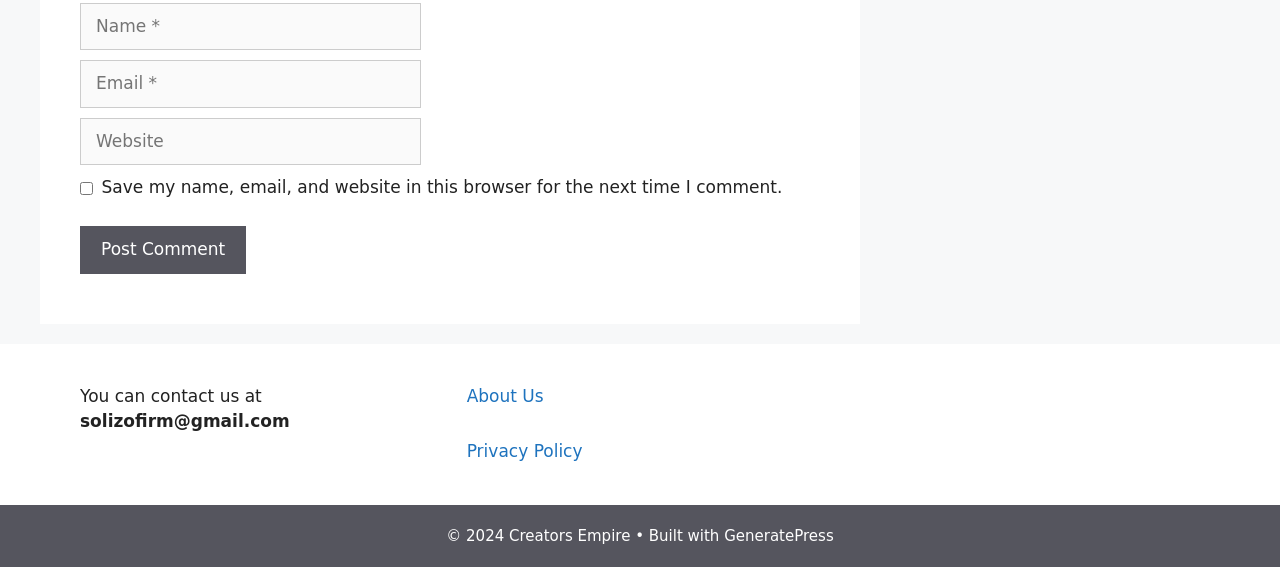Predict the bounding box of the UI element that fits this description: "Privacy Policy".

[0.365, 0.778, 0.455, 0.814]